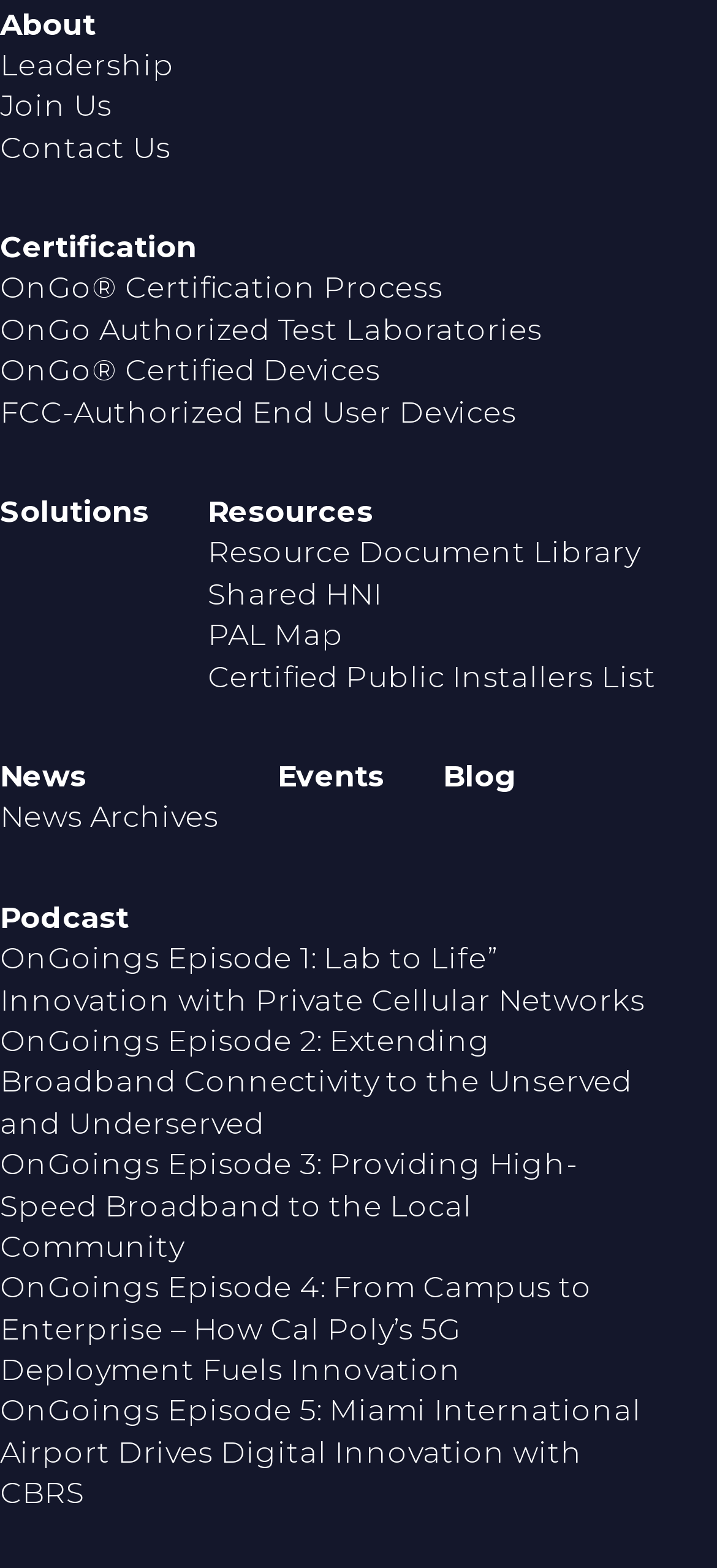Please provide a one-word or short phrase answer to the question:
What is the last link on the webpage?

OnGoings Episode 5: Miami International Airport Drives Digital Innovation with CBRS